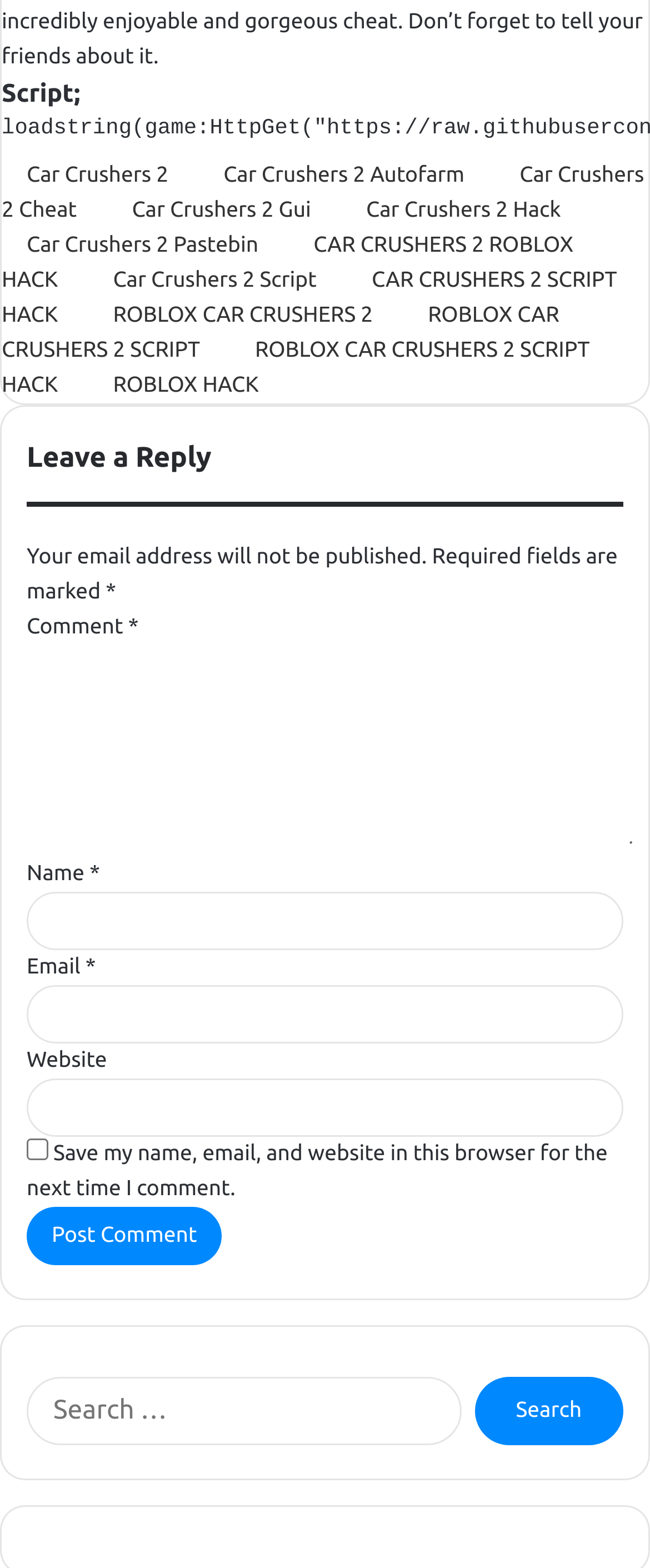Determine the bounding box coordinates of the clickable region to execute the instruction: "Post a comment". The coordinates should be four float numbers between 0 and 1, denoted as [left, top, right, bottom].

[0.041, 0.77, 0.342, 0.807]